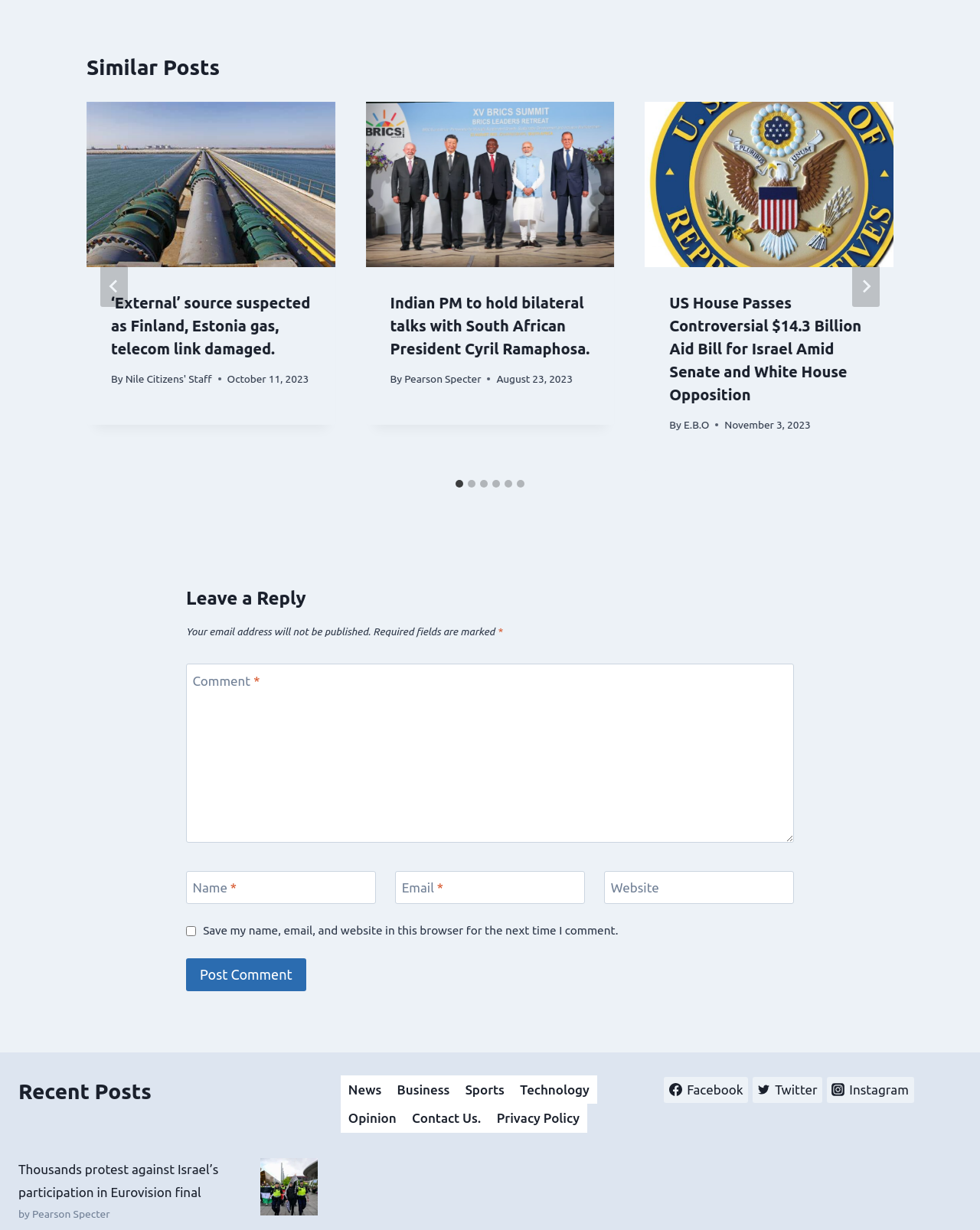Please determine the bounding box coordinates for the element that should be clicked to follow these instructions: "Leave a comment".

[0.19, 0.54, 0.81, 0.685]